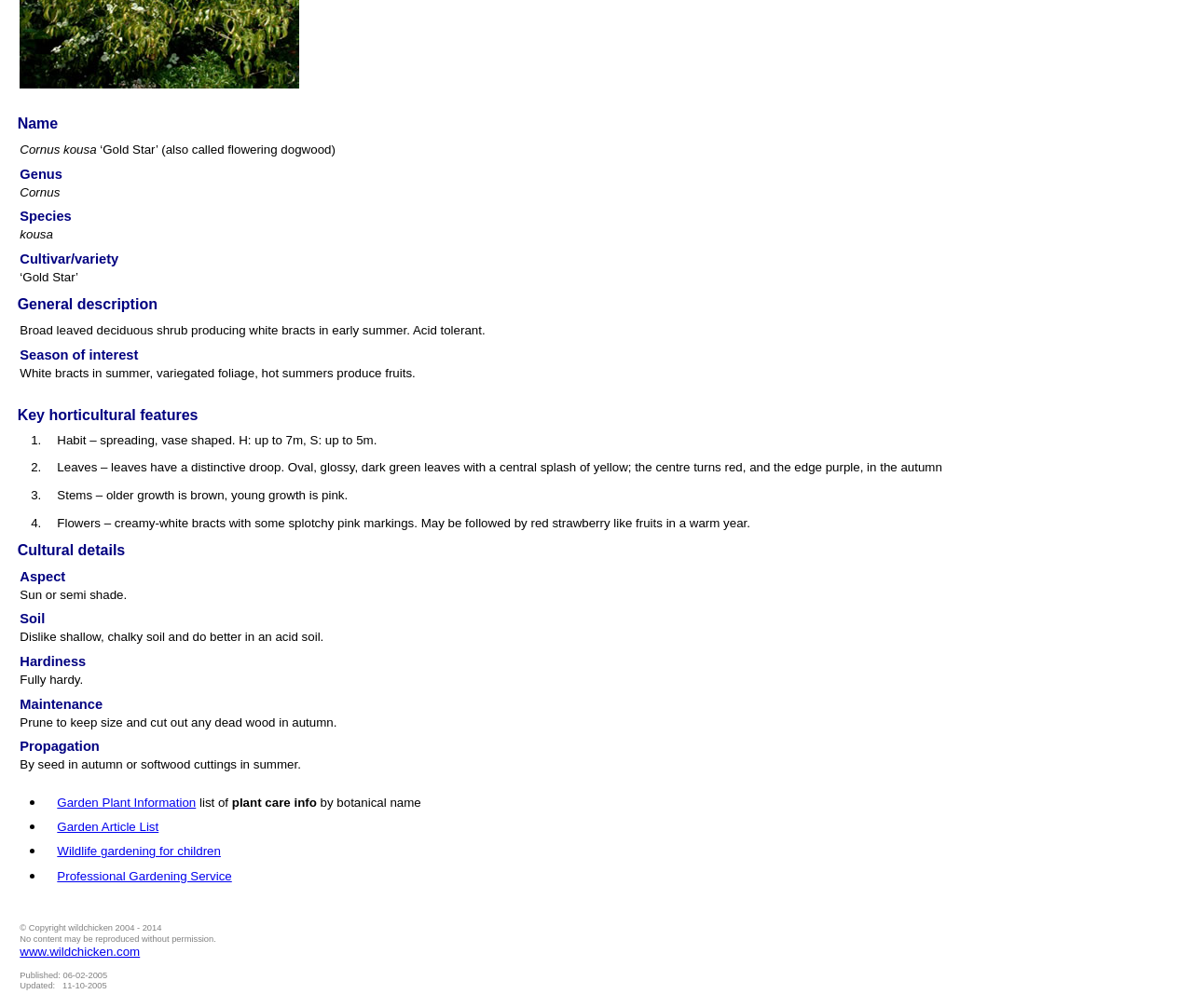Identify the bounding box coordinates of the HTML element based on this description: "www.wildchicken.com".

[0.017, 0.937, 0.117, 0.951]